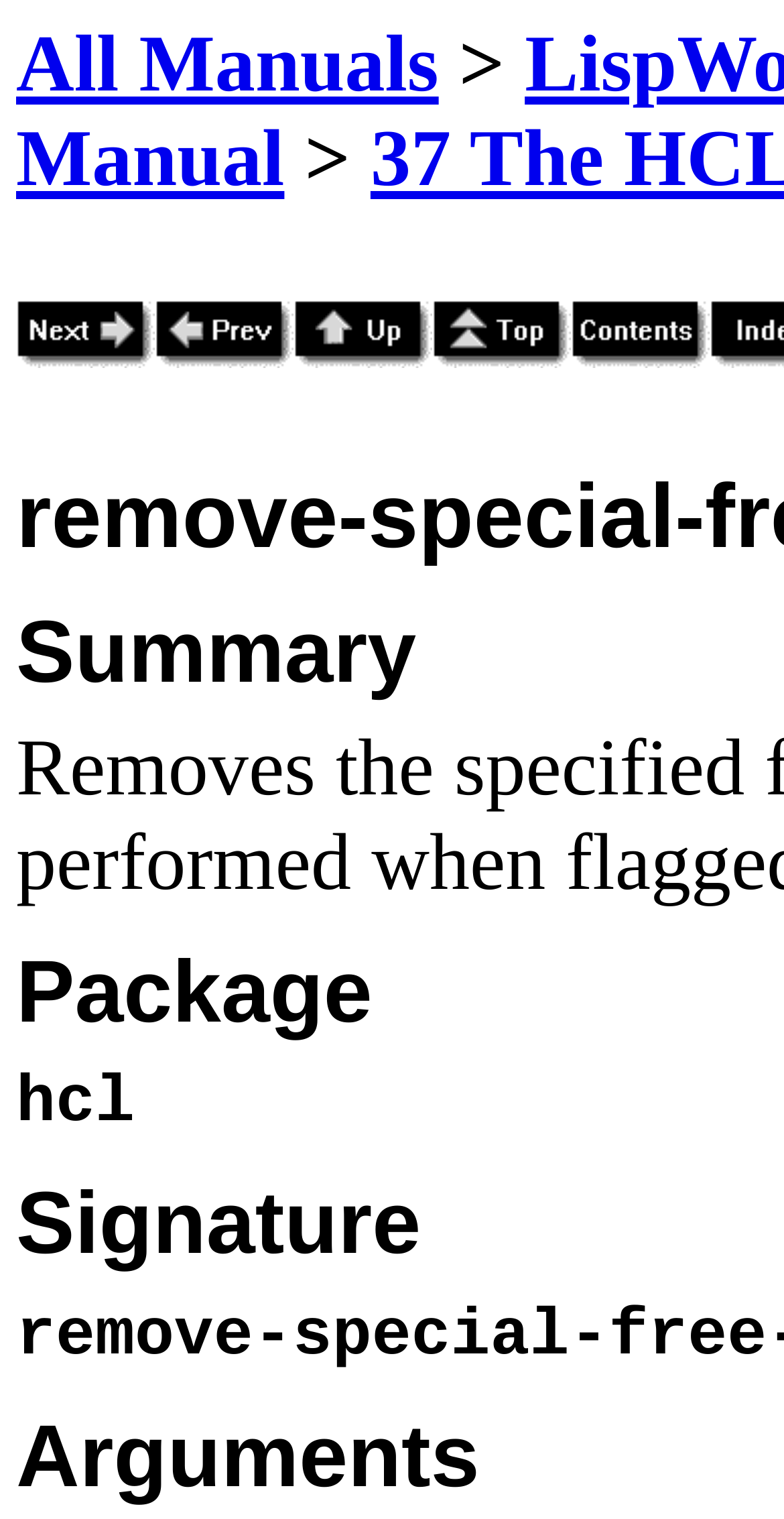Identify the bounding box of the UI component described as: "alt="Prev"".

[0.197, 0.225, 0.374, 0.248]